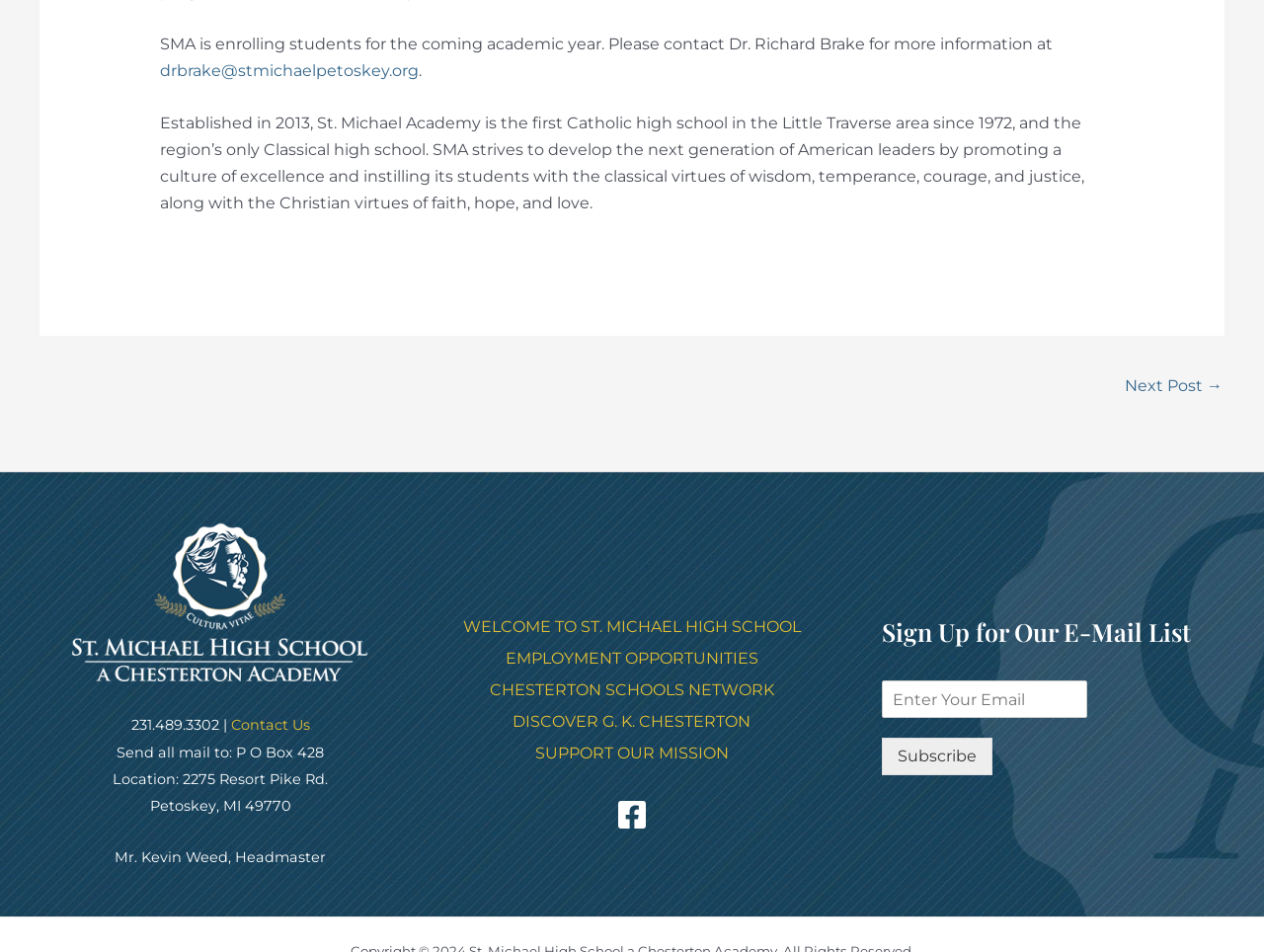Please identify the bounding box coordinates of the clickable region that I should interact with to perform the following instruction: "Send email to Contact Us". The coordinates should be expressed as four float numbers between 0 and 1, i.e., [left, top, right, bottom].

[0.183, 0.752, 0.245, 0.771]